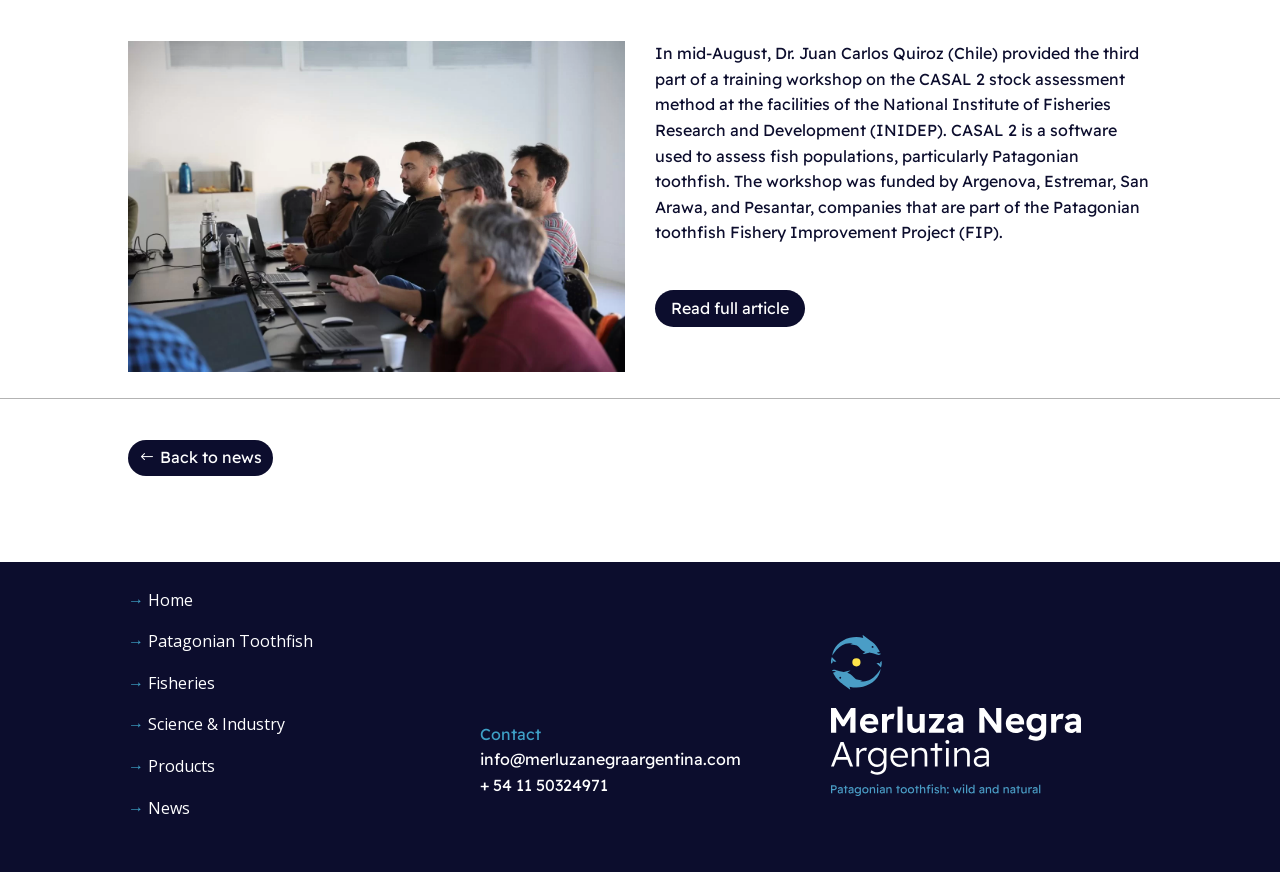Locate the bounding box of the UI element defined by this description: "Back to news". The coordinates should be given as four float numbers between 0 and 1, formatted as [left, top, right, bottom].

[0.1, 0.504, 0.213, 0.546]